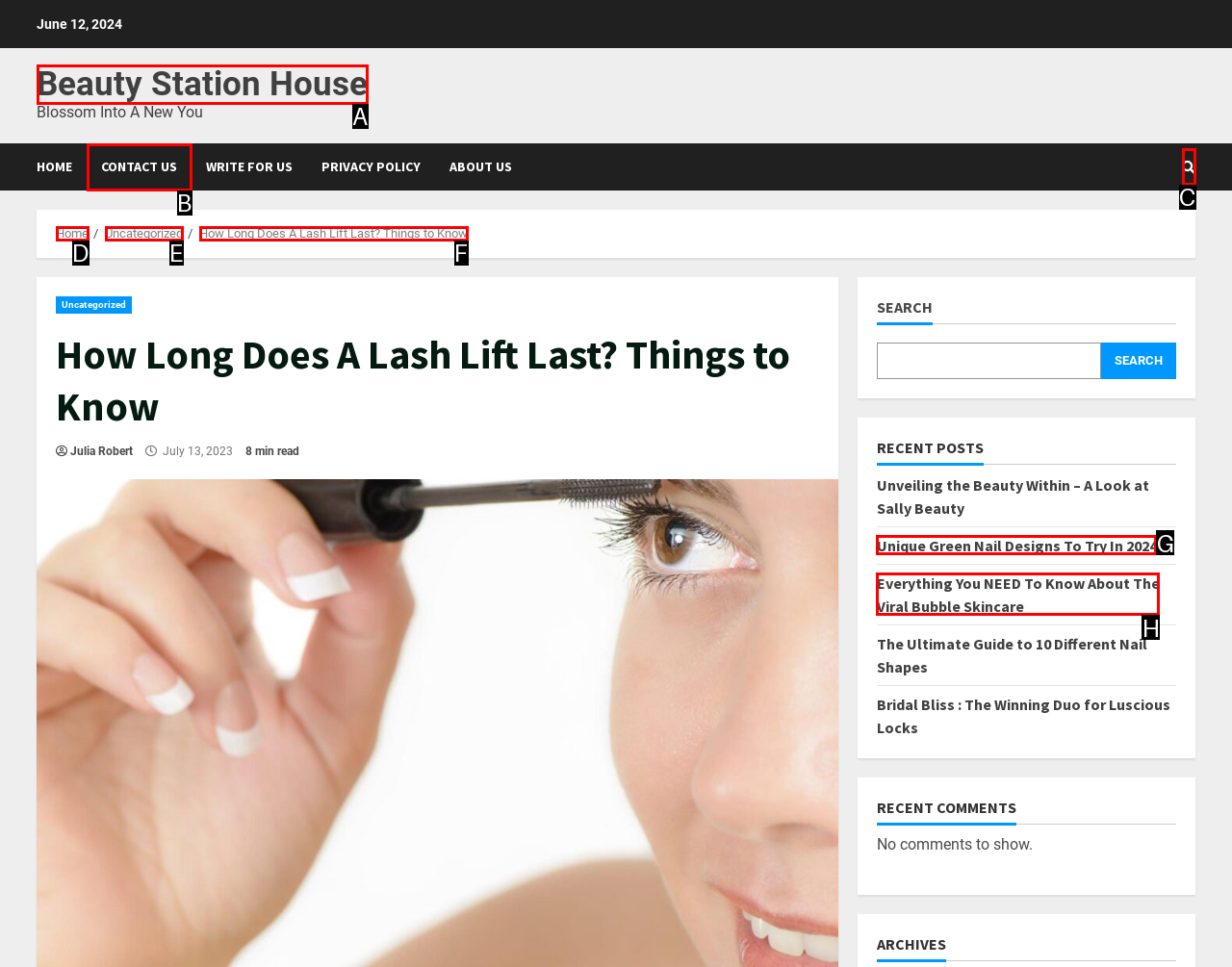Identify the letter of the option that best matches the following description: title="Search". Respond with the letter directly.

C